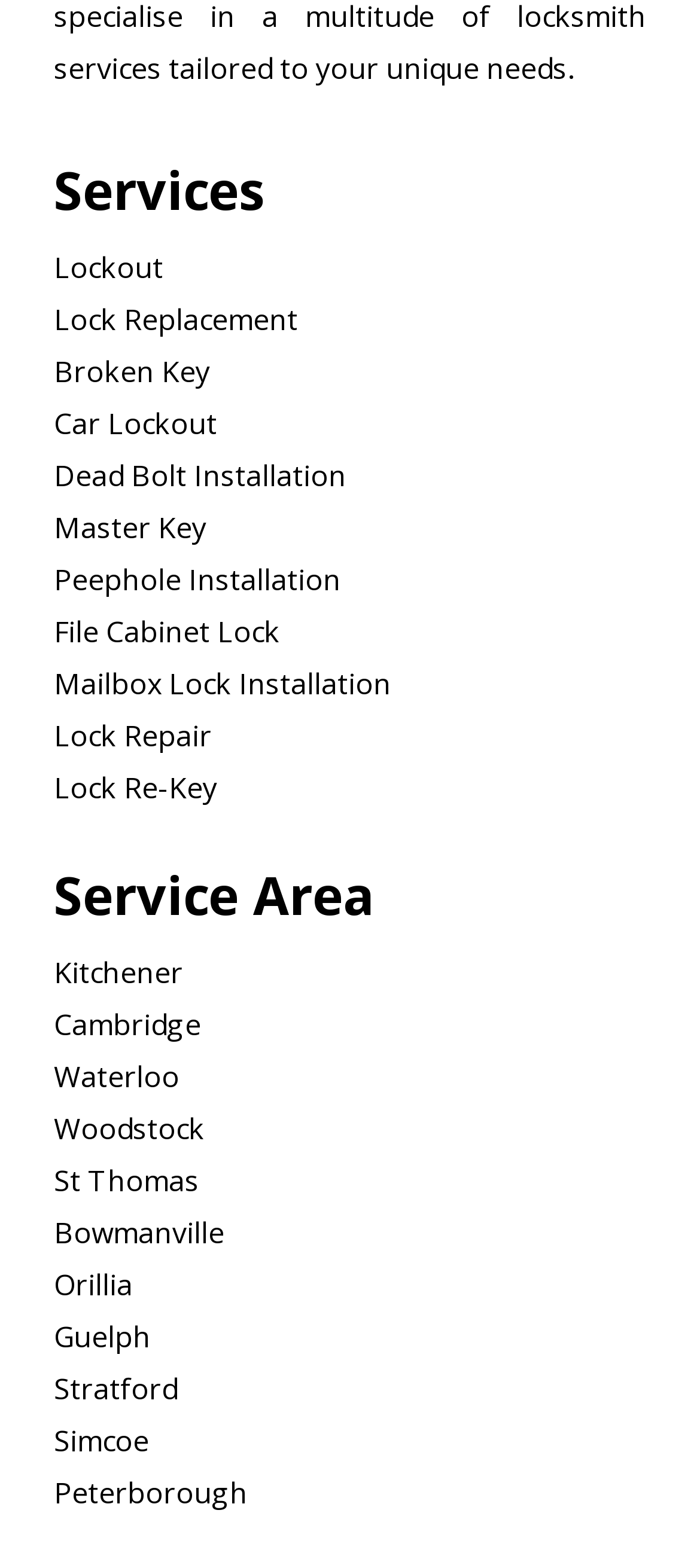Identify the bounding box coordinates of the section that should be clicked to achieve the task described: "View services in Kitchener".

[0.077, 0.607, 0.262, 0.632]